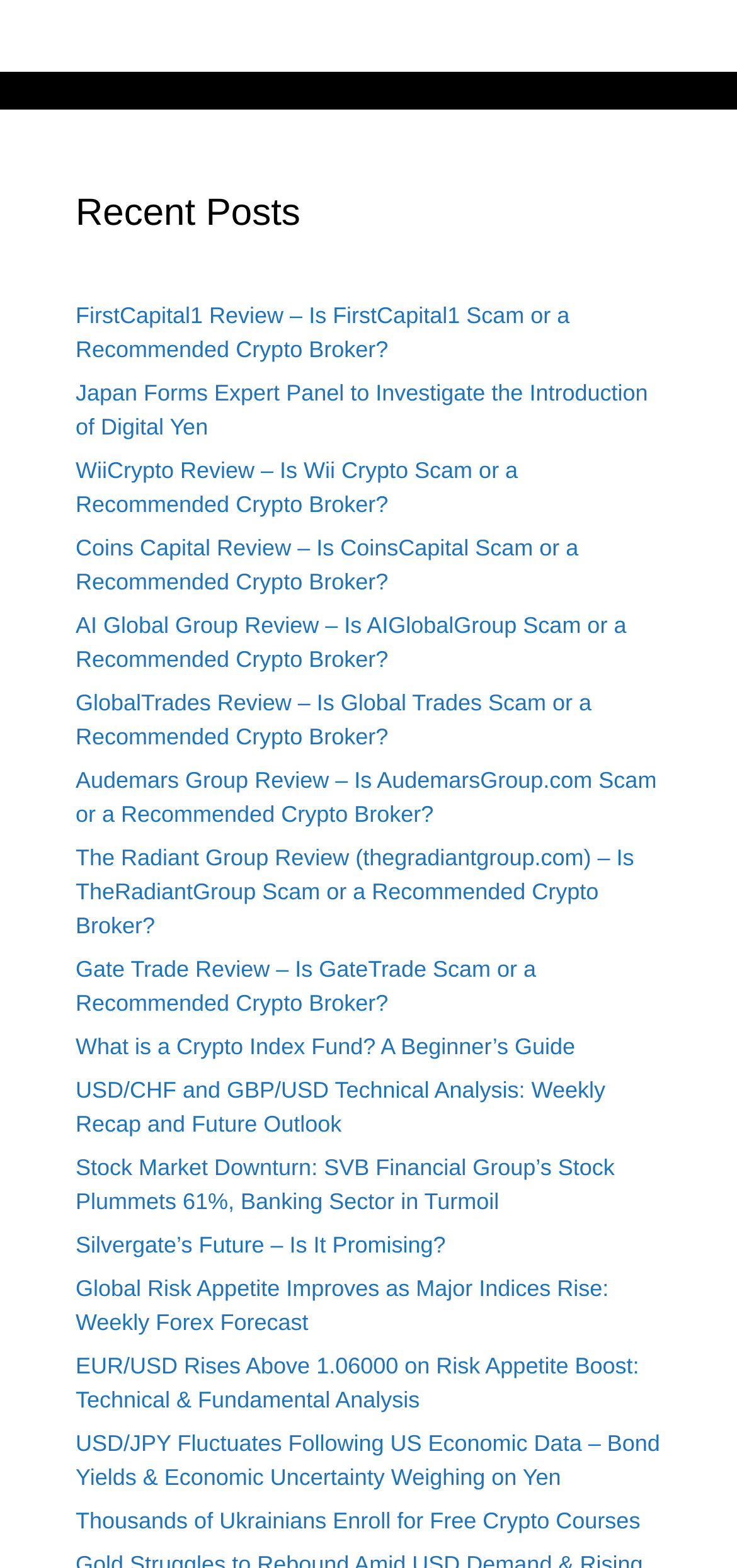Can you pinpoint the bounding box coordinates for the clickable element required for this instruction: "Read the article about Crypto Index Fund"? The coordinates should be four float numbers between 0 and 1, i.e., [left, top, right, bottom].

[0.103, 0.659, 0.78, 0.676]